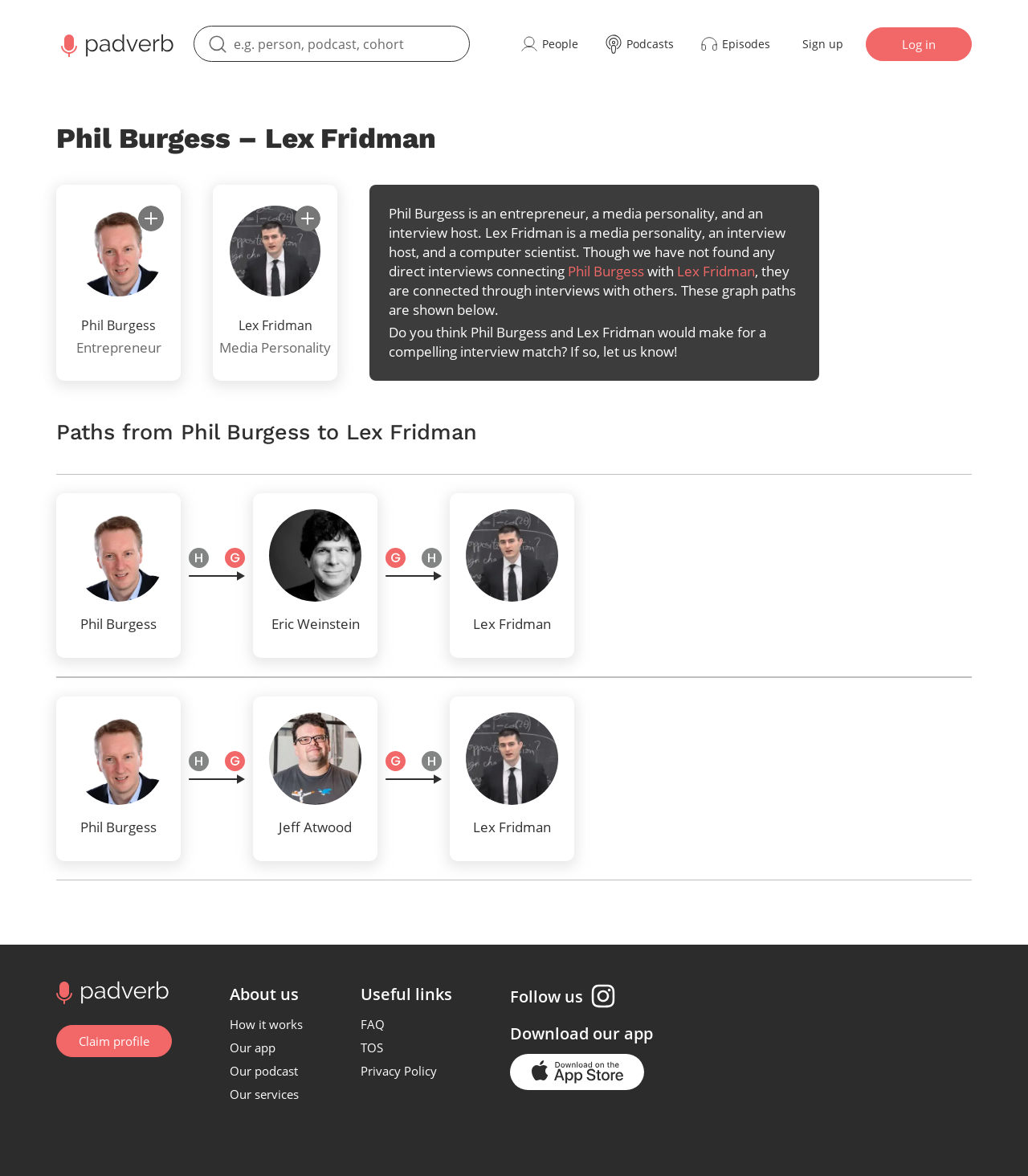Identify the bounding box coordinates for the UI element described as: "FAQ". The coordinates should be provided as four floats between 0 and 1: [left, top, right, bottom].

[0.351, 0.864, 0.374, 0.878]